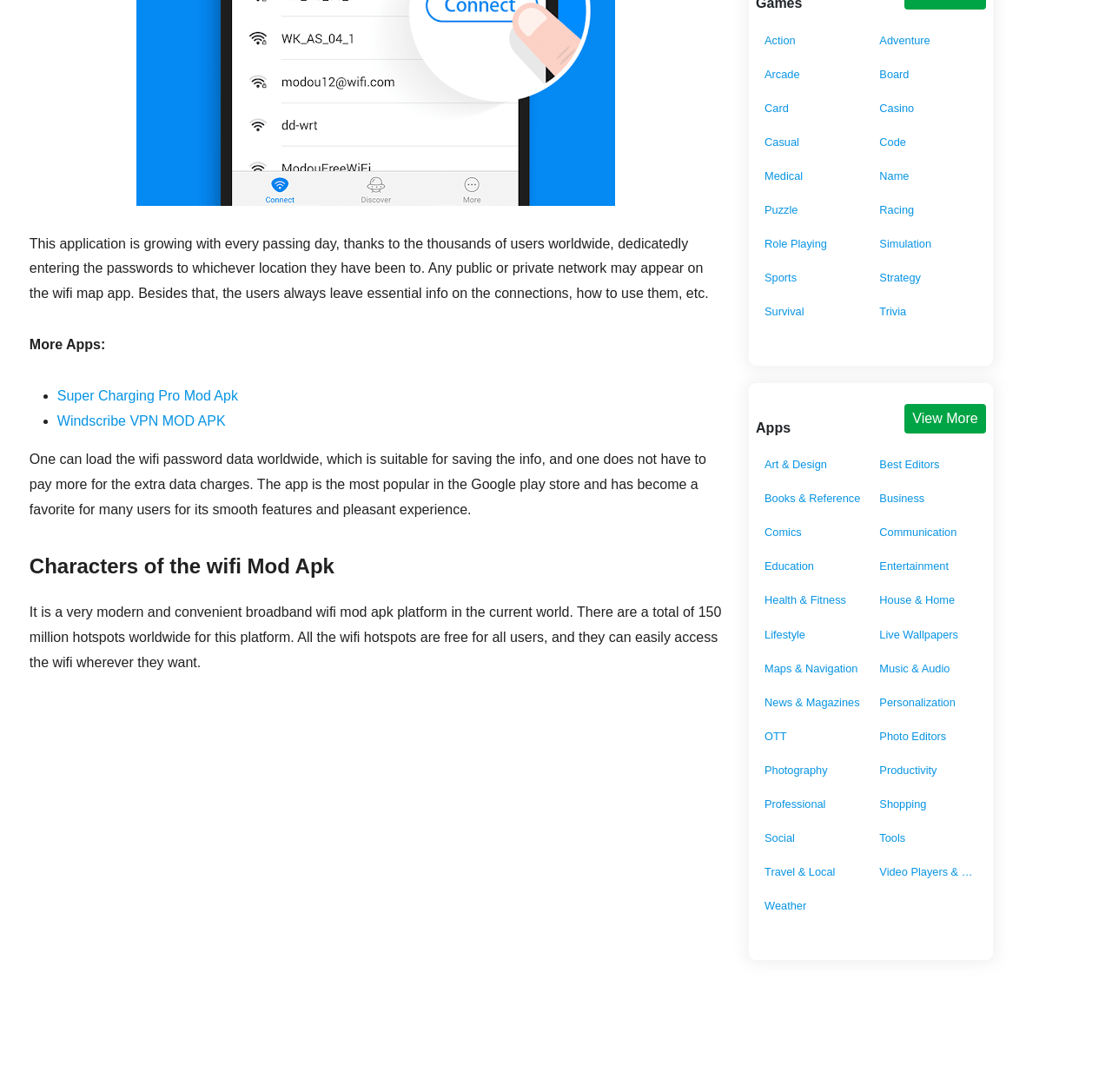Identify the bounding box coordinates necessary to click and complete the given instruction: "Click on Super Charging Pro Mod Apk".

[0.051, 0.355, 0.214, 0.369]